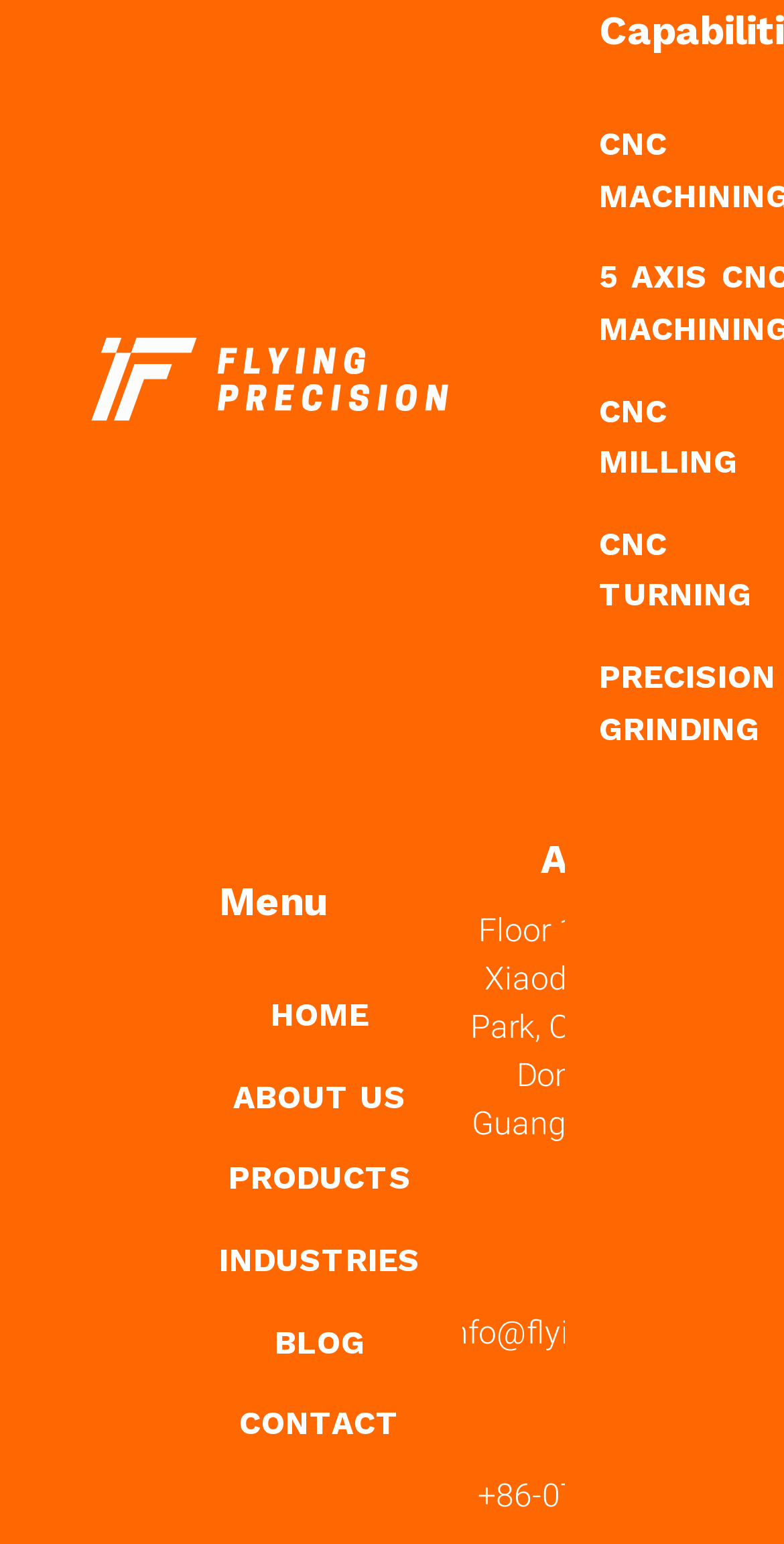Provide the bounding box coordinates for the specified HTML element described in this description: "Home". The coordinates should be four float numbers ranging from 0 to 1, in the format [left, top, right, bottom].

[0.279, 0.641, 0.536, 0.674]